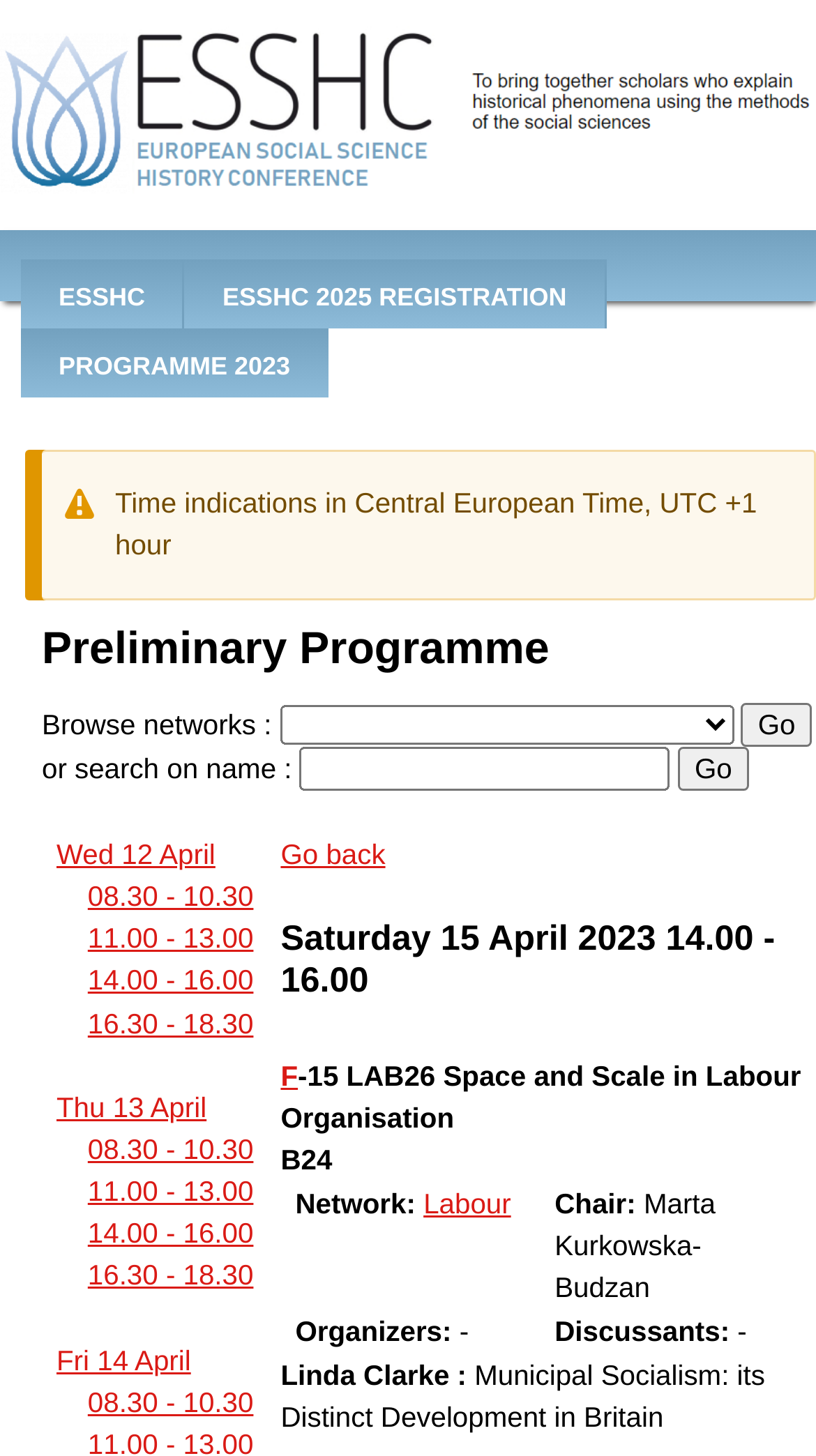Find and specify the bounding box coordinates that correspond to the clickable region for the instruction: "Search on name".

[0.367, 0.513, 0.821, 0.543]